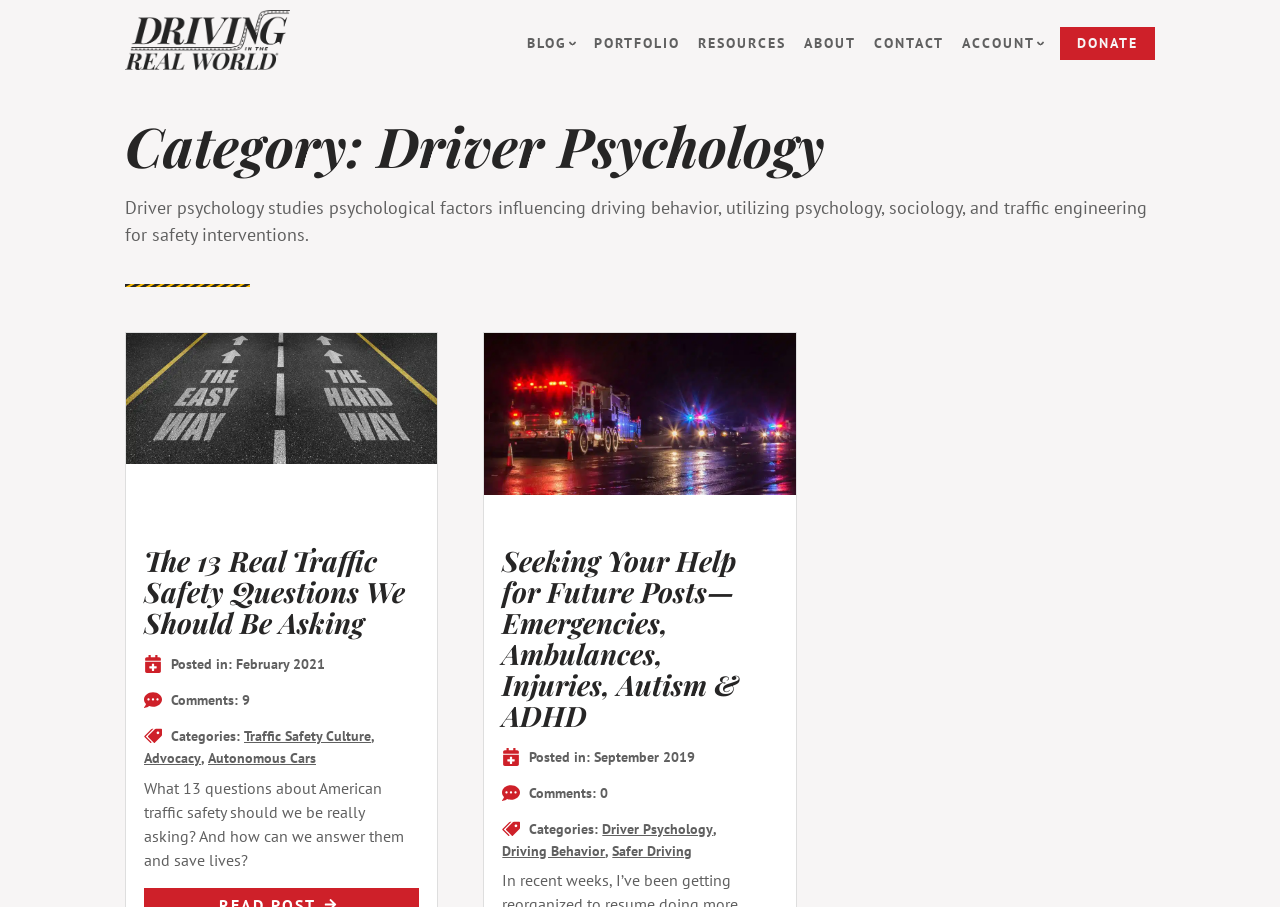Identify the bounding box coordinates of the element to click to follow this instruction: 'Click on the 'DONATE' button'. Ensure the coordinates are four float values between 0 and 1, provided as [left, top, right, bottom].

[0.828, 0.03, 0.902, 0.066]